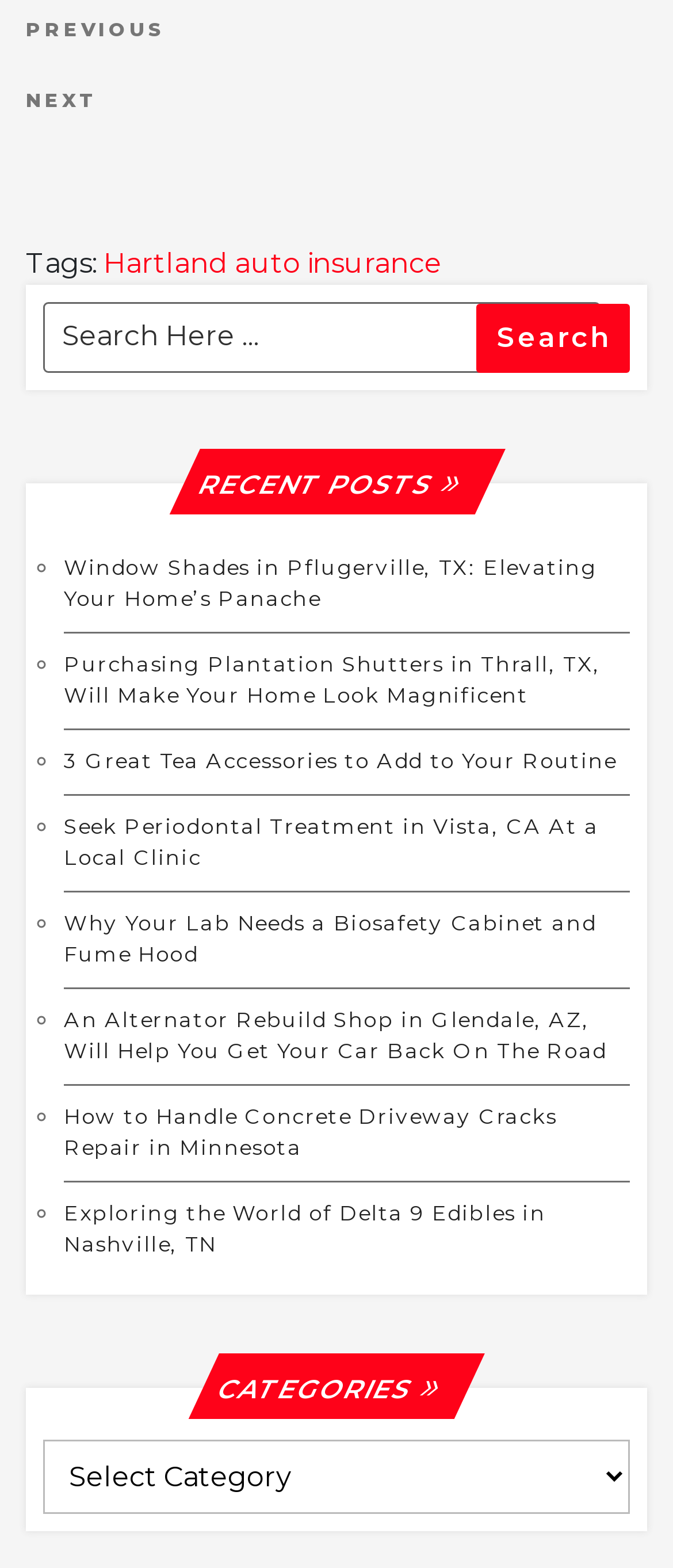Please respond to the question using a single word or phrase:
How many recent posts are listed?

10